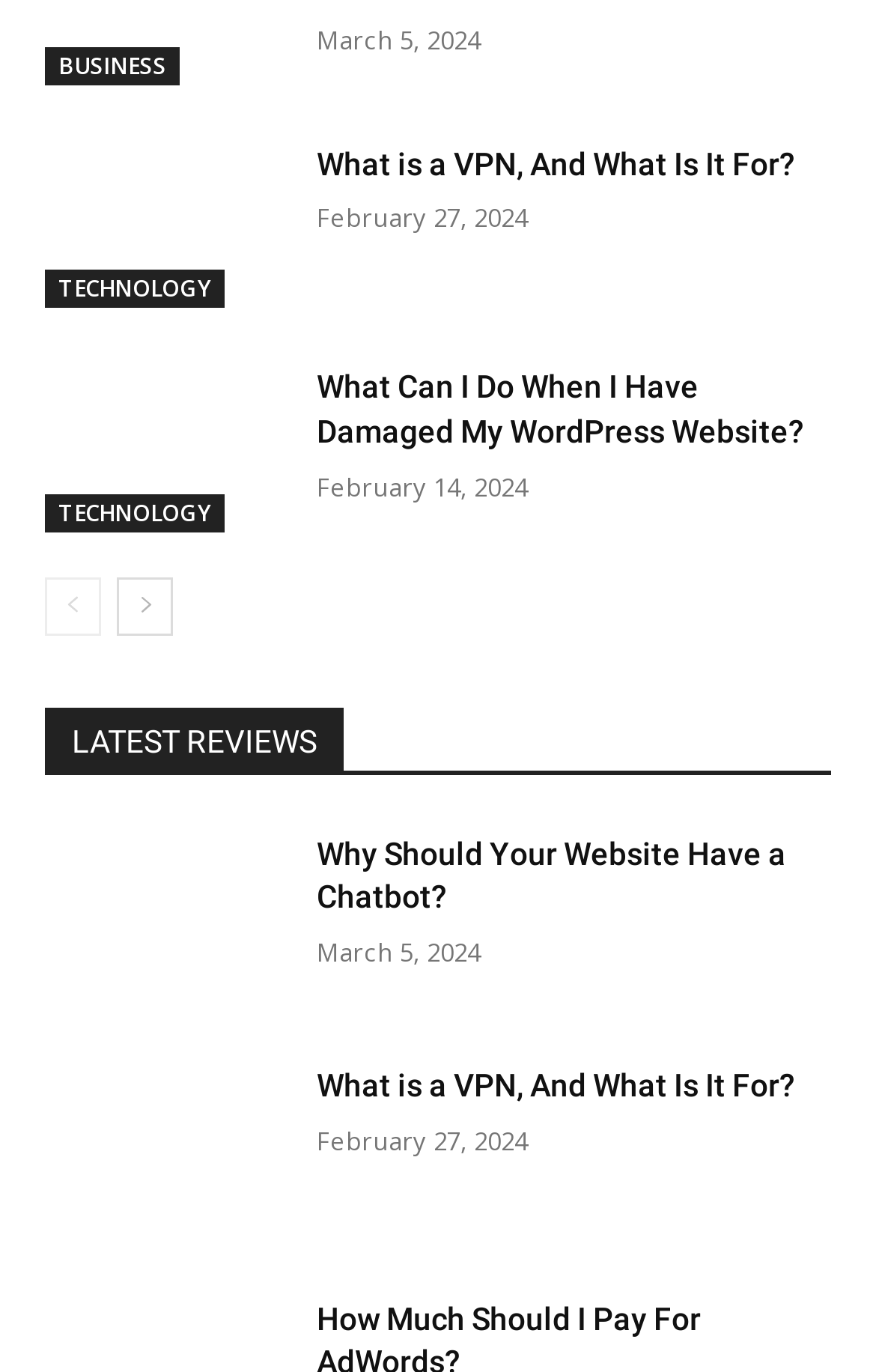Please identify the bounding box coordinates of the element's region that needs to be clicked to fulfill the following instruction: "Check the topic progress". The bounding box coordinates should consist of four float numbers between 0 and 1, i.e., [left, top, right, bottom].

None